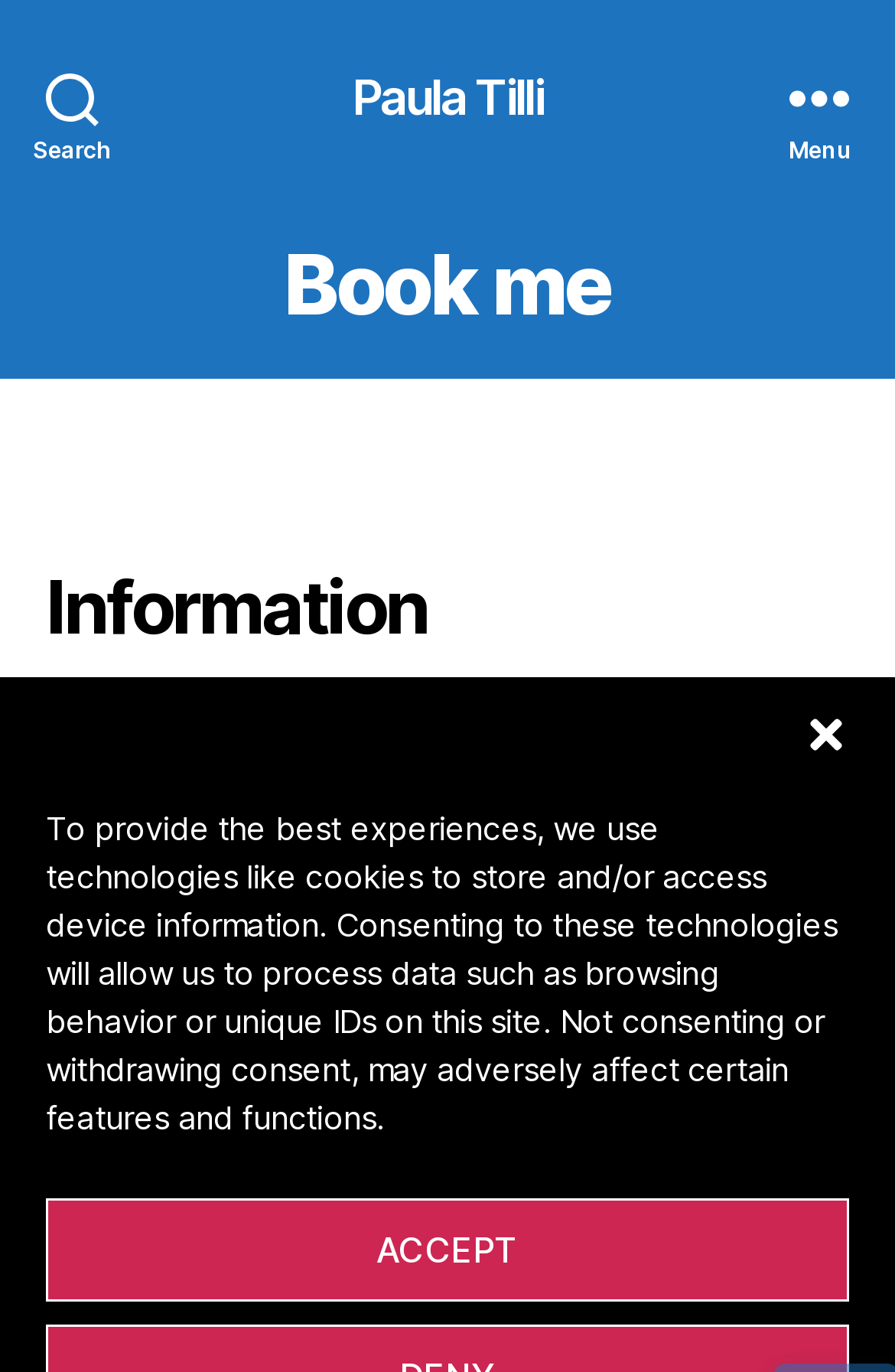Answer the question in one word or a short phrase:
What is the preferred contact method?

Email